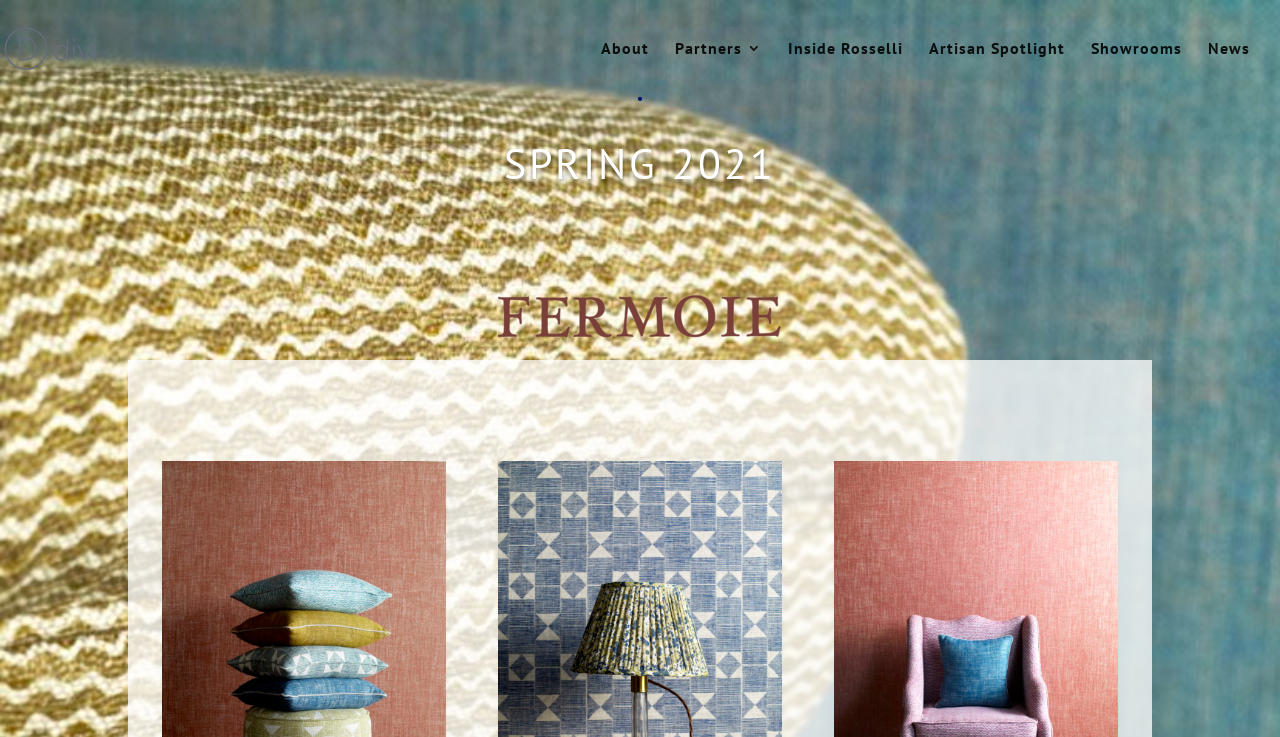Specify the bounding box coordinates (top-left x, top-left y, bottom-right x, bottom-right y) of the UI element in the screenshot that matches this description: CMV Resource Center

None